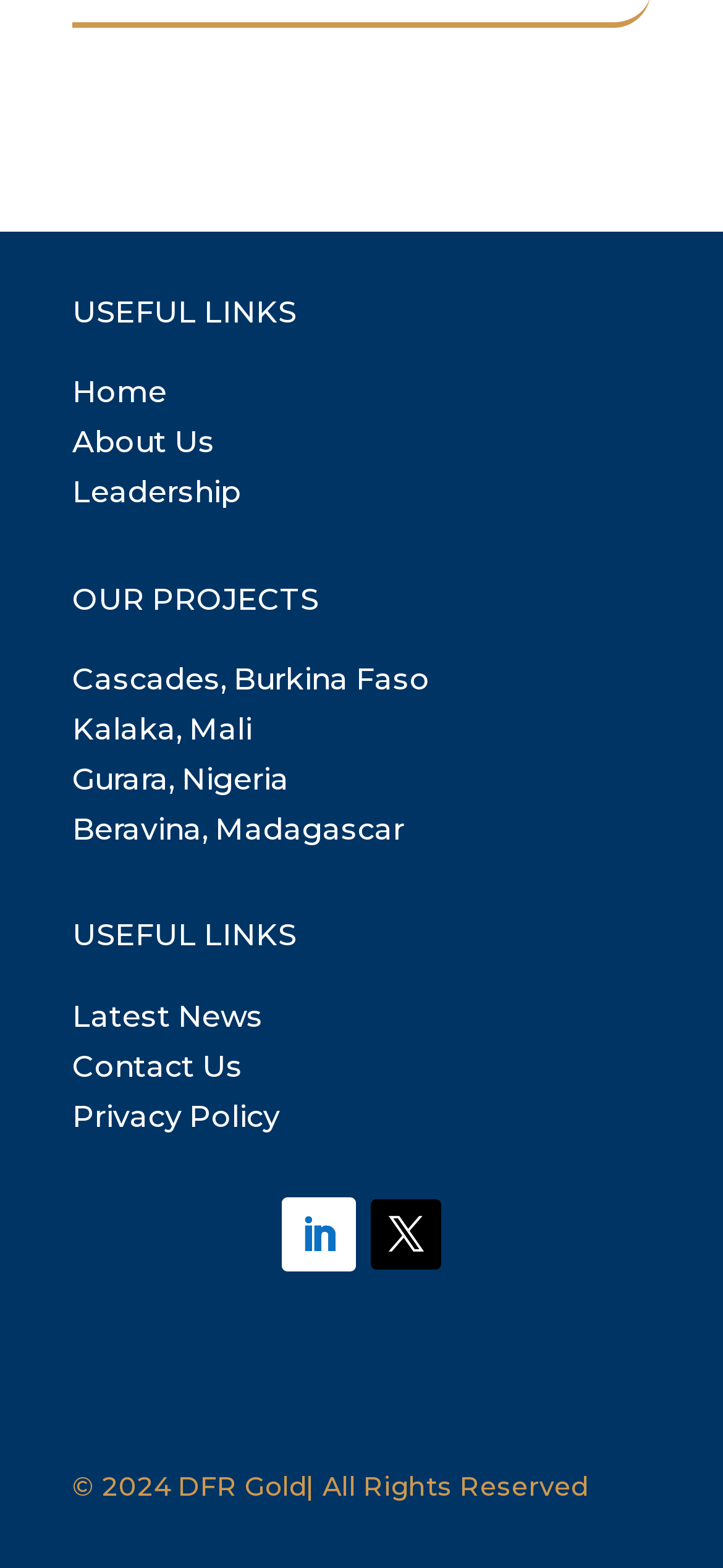Identify the bounding box coordinates of the section that should be clicked to achieve the task described: "contact us".

[0.1, 0.669, 0.336, 0.691]